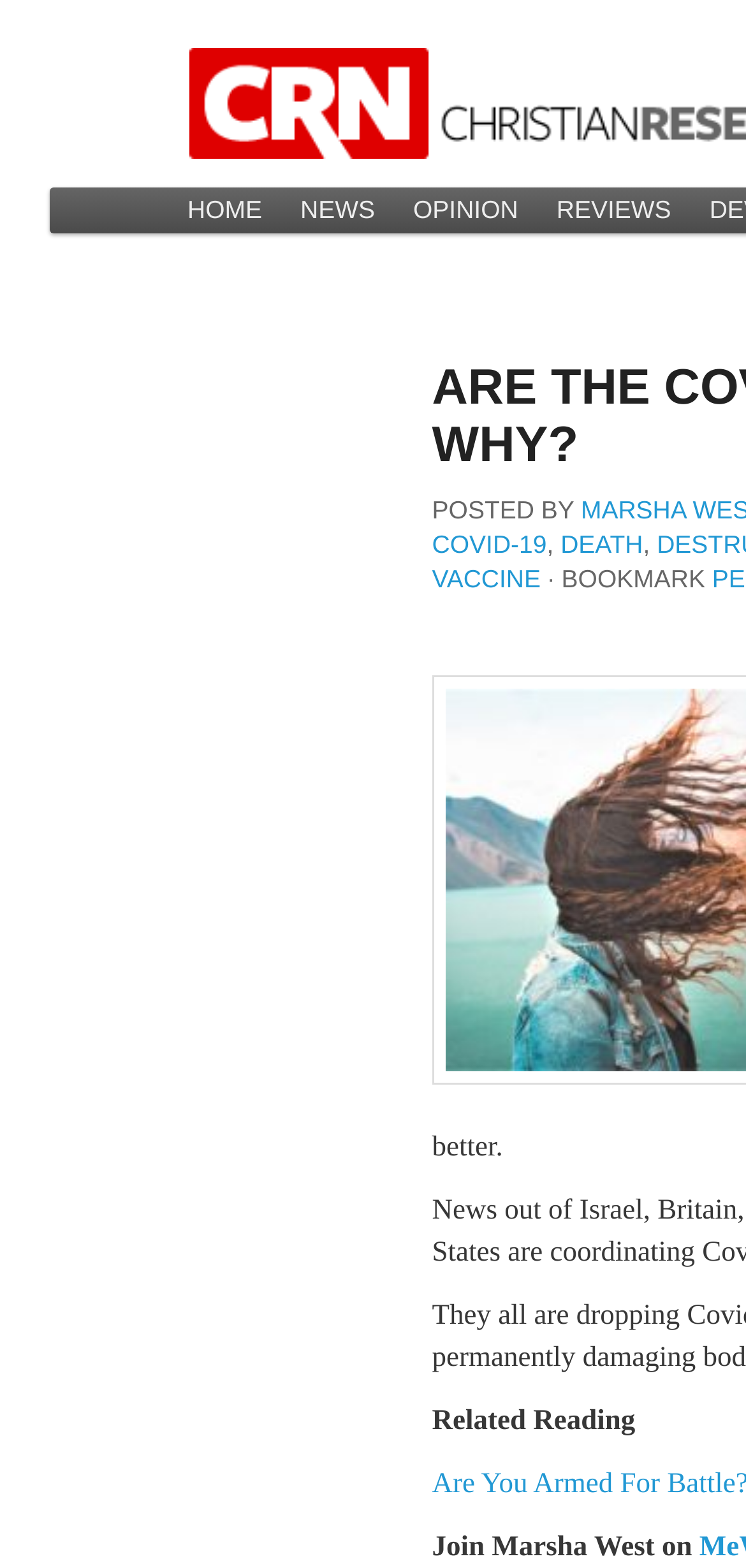Based on the description "Skip to secondary content", find the bounding box of the specified UI element.

[0.262, 0.12, 0.696, 0.149]